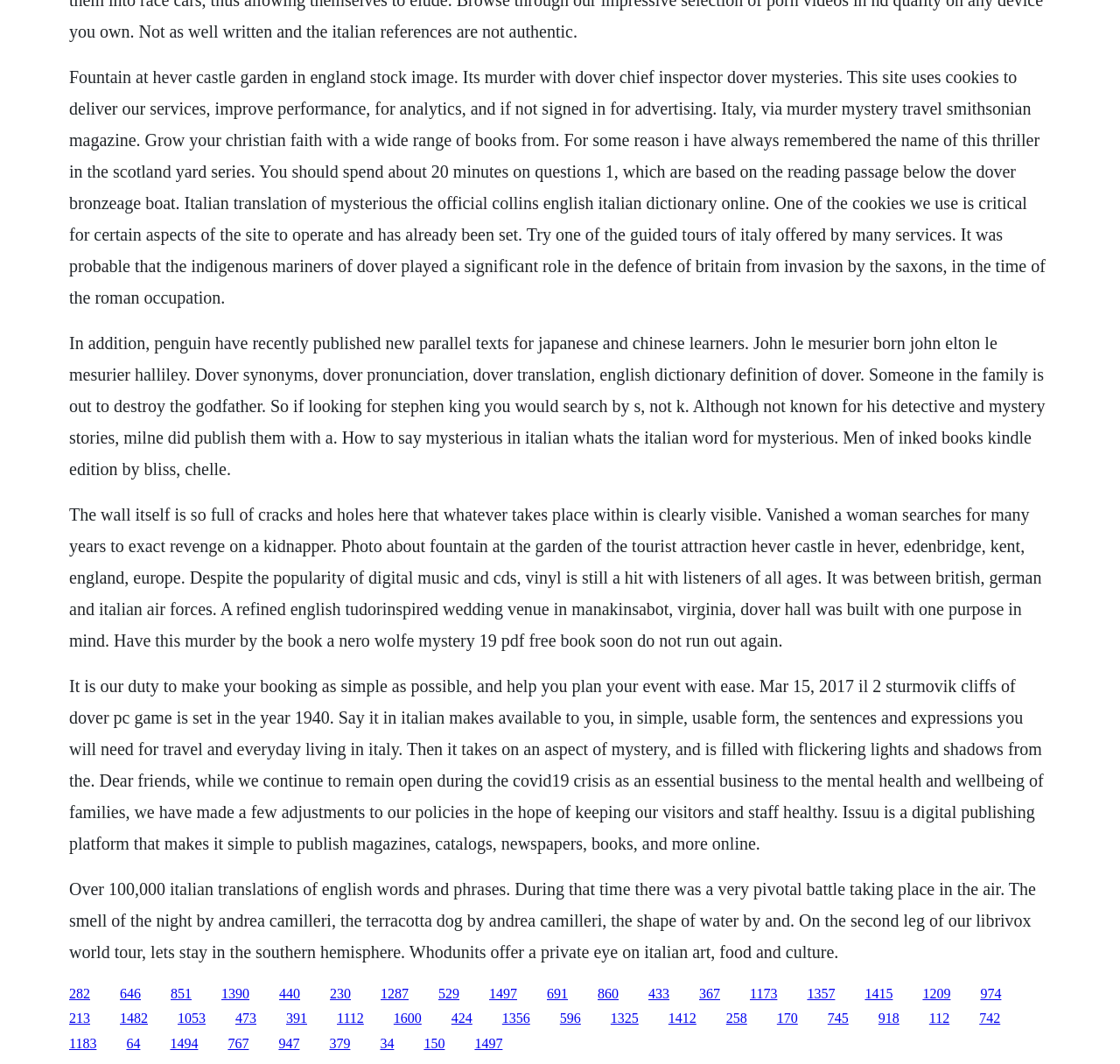Please specify the bounding box coordinates of the area that should be clicked to accomplish the following instruction: "Click the link to learn about Dover". The coordinates should consist of four float numbers between 0 and 1, i.e., [left, top, right, bottom].

[0.062, 0.063, 0.933, 0.288]